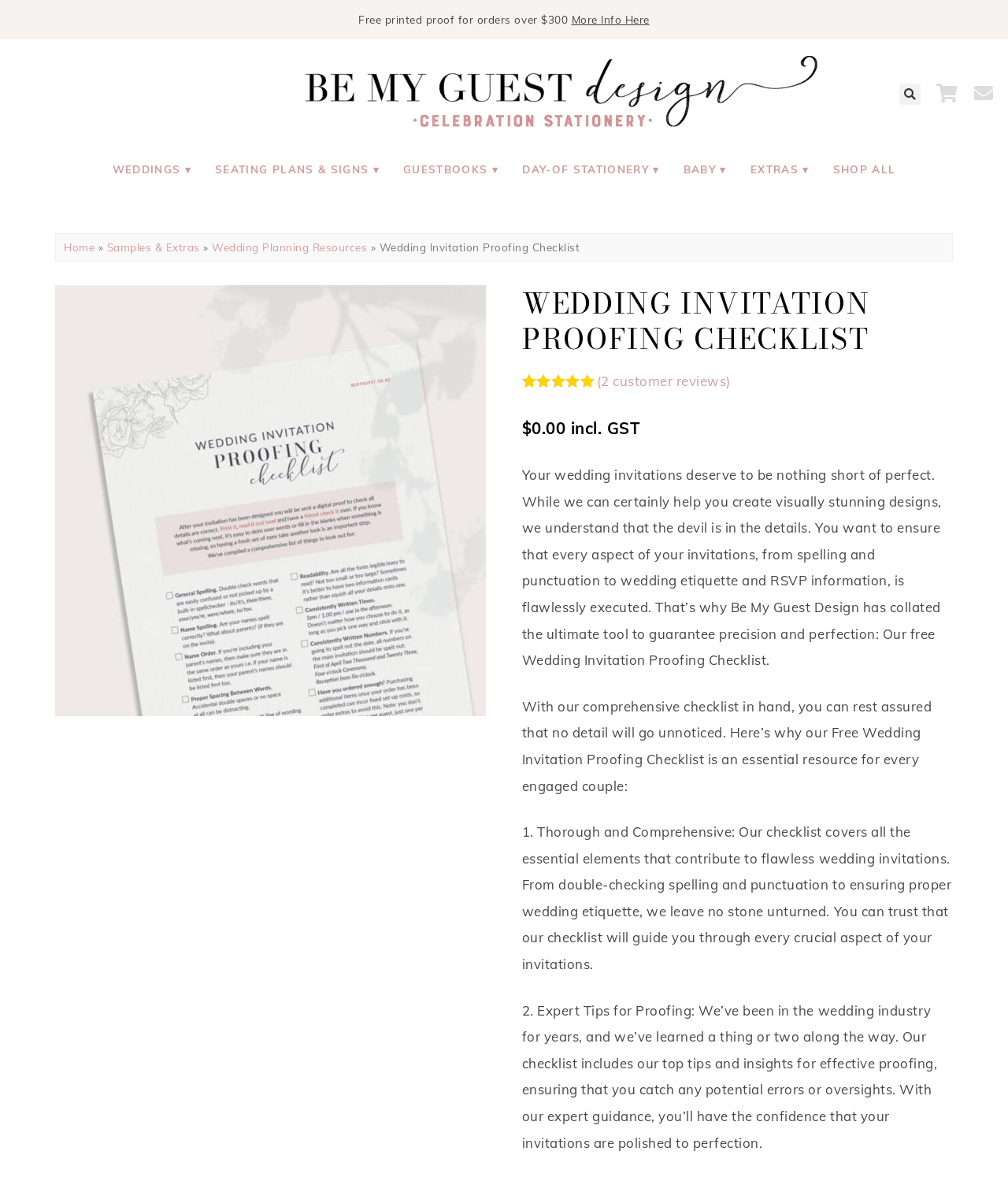Given the description of the UI element: "Wedding Planning Resources", predict the bounding box coordinates in the form of [left, top, right, bottom], with each value being a float between 0 and 1.

[0.21, 0.203, 0.364, 0.215]